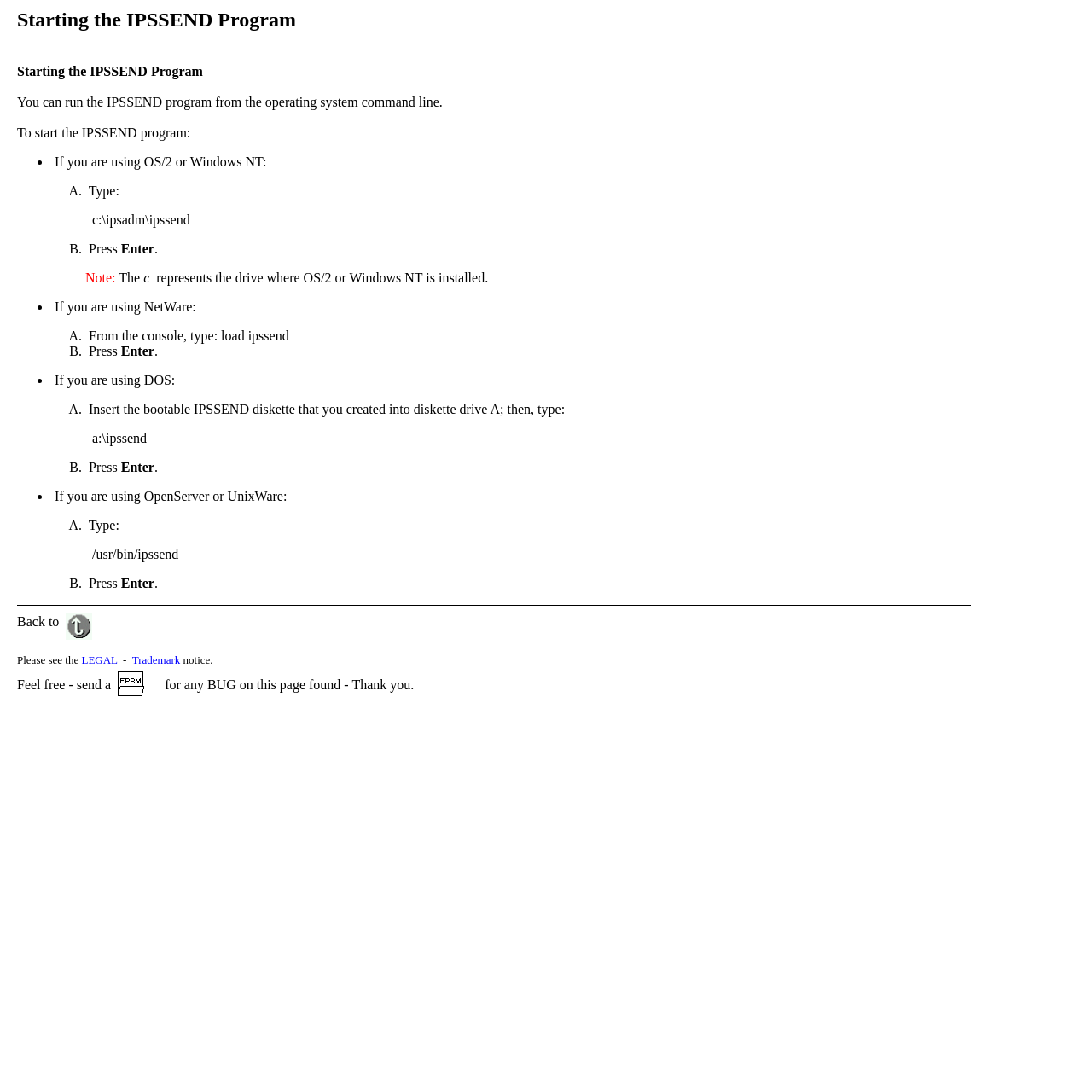What is the purpose of the IPSSEND diskette?
Can you provide an in-depth and detailed response to the question?

According to the webpage, if you are using DOS, you need to insert the bootable IPSSEND diskette into diskette drive A and then type 'a:\ipssend' to run the IPSSEND program.